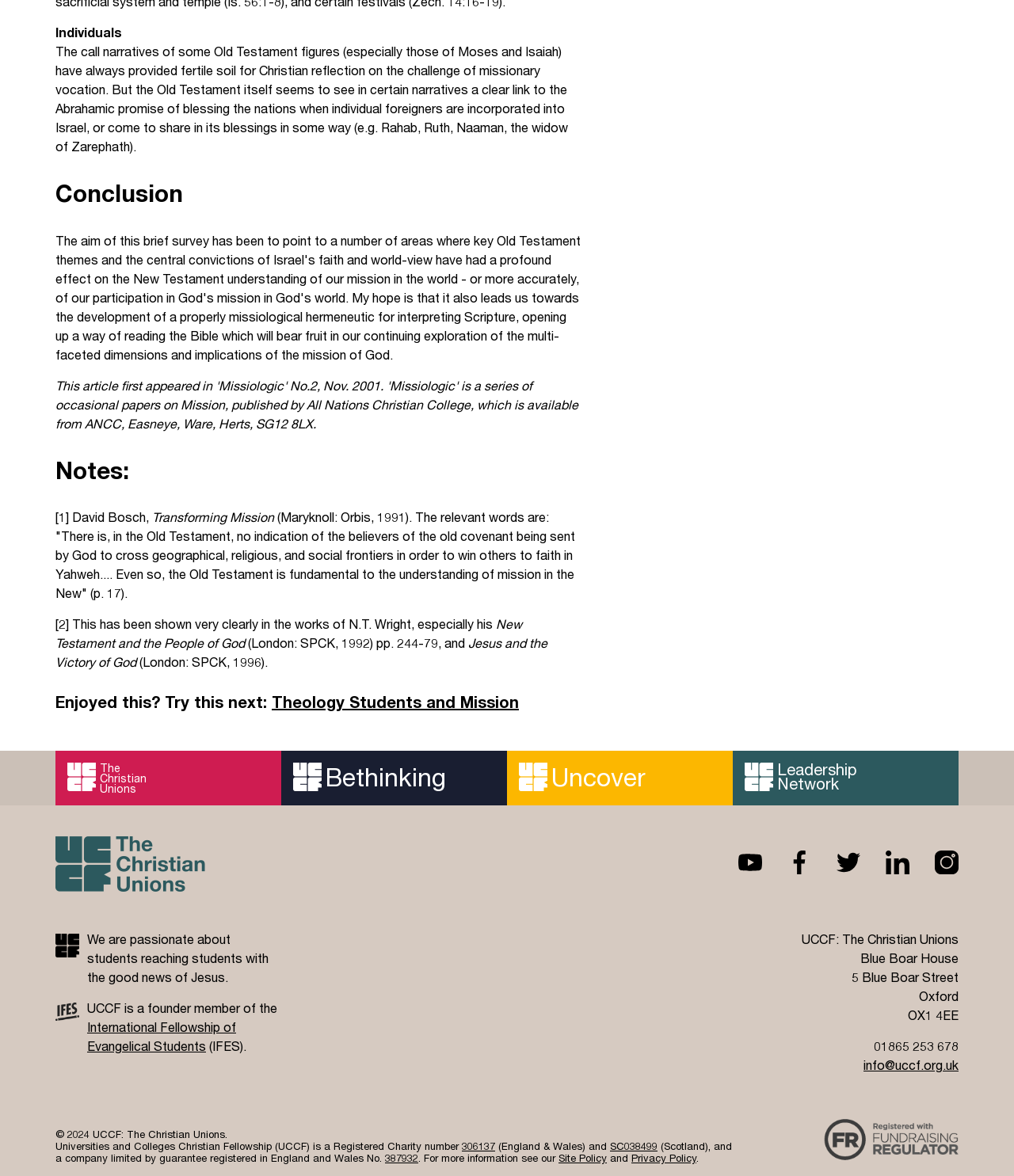Identify the bounding box coordinates of the element that should be clicked to fulfill this task: "Visit 'UCCF The Christian Unions'". The coordinates should be provided as four float numbers between 0 and 1, i.e., [left, top, right, bottom].

[0.055, 0.638, 0.277, 0.685]